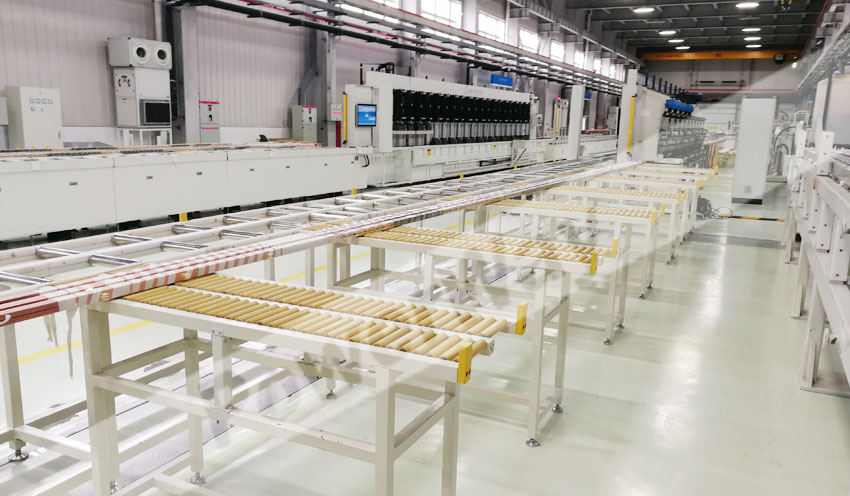Provide a comprehensive description of the image.

The image showcases an advanced manufacturing facility featuring a sophisticated non-powered transportation system for materials. The scene captures a series of horizontal conveyor rollers arranged on industrial frames, designed for efficient movement of goods. In the background, automated machinery is visible, integrating technology to streamline production processes. The environment is well-lit and organized, highlighting the emphasis on modern manufacturing practices. This setup is essential for industries such as intelligent aluminum pipe production, indicative of a focus on automation and efficiency in material handling.